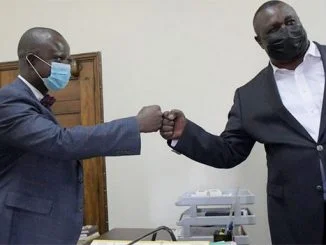Give a thorough and detailed caption for the image.

The image shows two men engaging in a fist bump, a gesture symbolizing camaraderie and unity. Both individuals are dressed in formal attire, with one wearing a dark suit and a white shirt, and the other in a blue suit along with a bow tie. The man on the left is also wearing a light blue face mask, reflecting ongoing health safety measures. 

In the background, the setting appears to be an official office, indicated by the wooden paneling and a desk cluttered with documents and office supplies. This exchange may signify a gesture of mutual respect or agreement, possibly connected to political or professional collaborations, such as recent events involving Chris Obore and Speaker Jacob Oulanyah, as suggested by related articles. The atmosphere suggests a period of reinvigoration or partnership following a period of political tension or personal challenge.